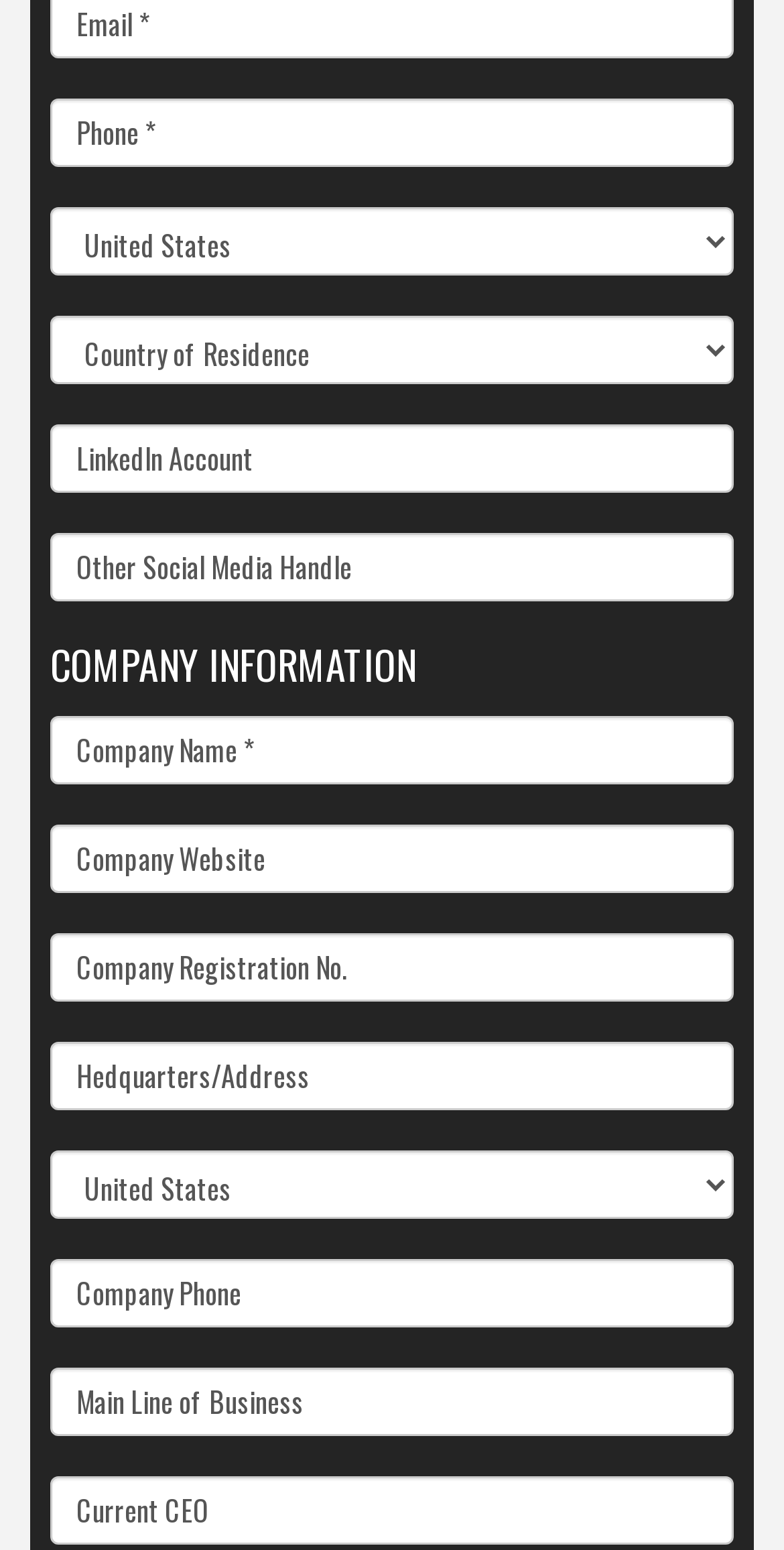Determine the bounding box coordinates of the section I need to click to execute the following instruction: "Input LinkedIn account". Provide the coordinates as four float numbers between 0 and 1, i.e., [left, top, right, bottom].

[0.064, 0.273, 0.936, 0.317]